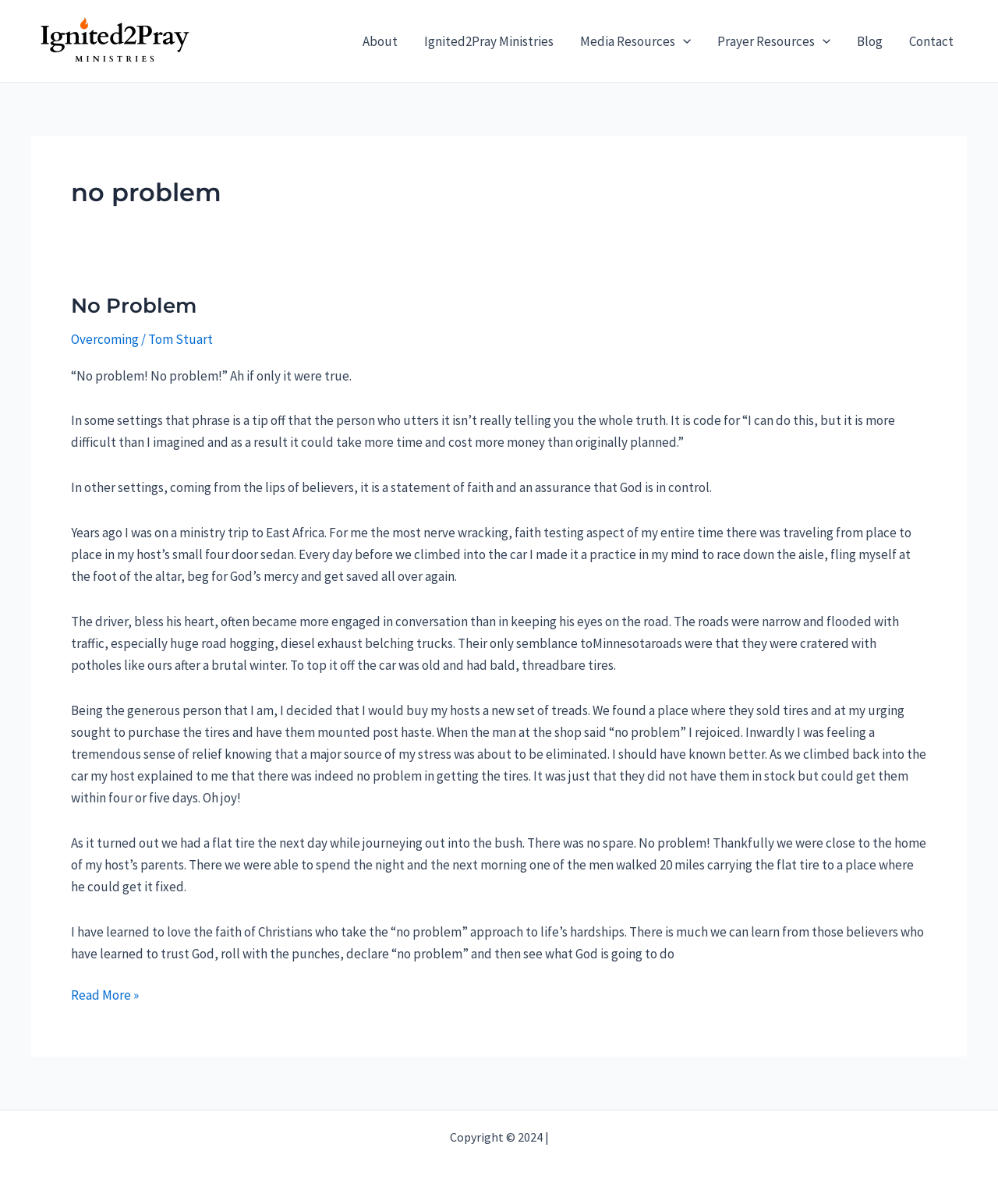Use a single word or phrase to respond to the question:
What was the author's concern during their trip to East Africa?

Road safety